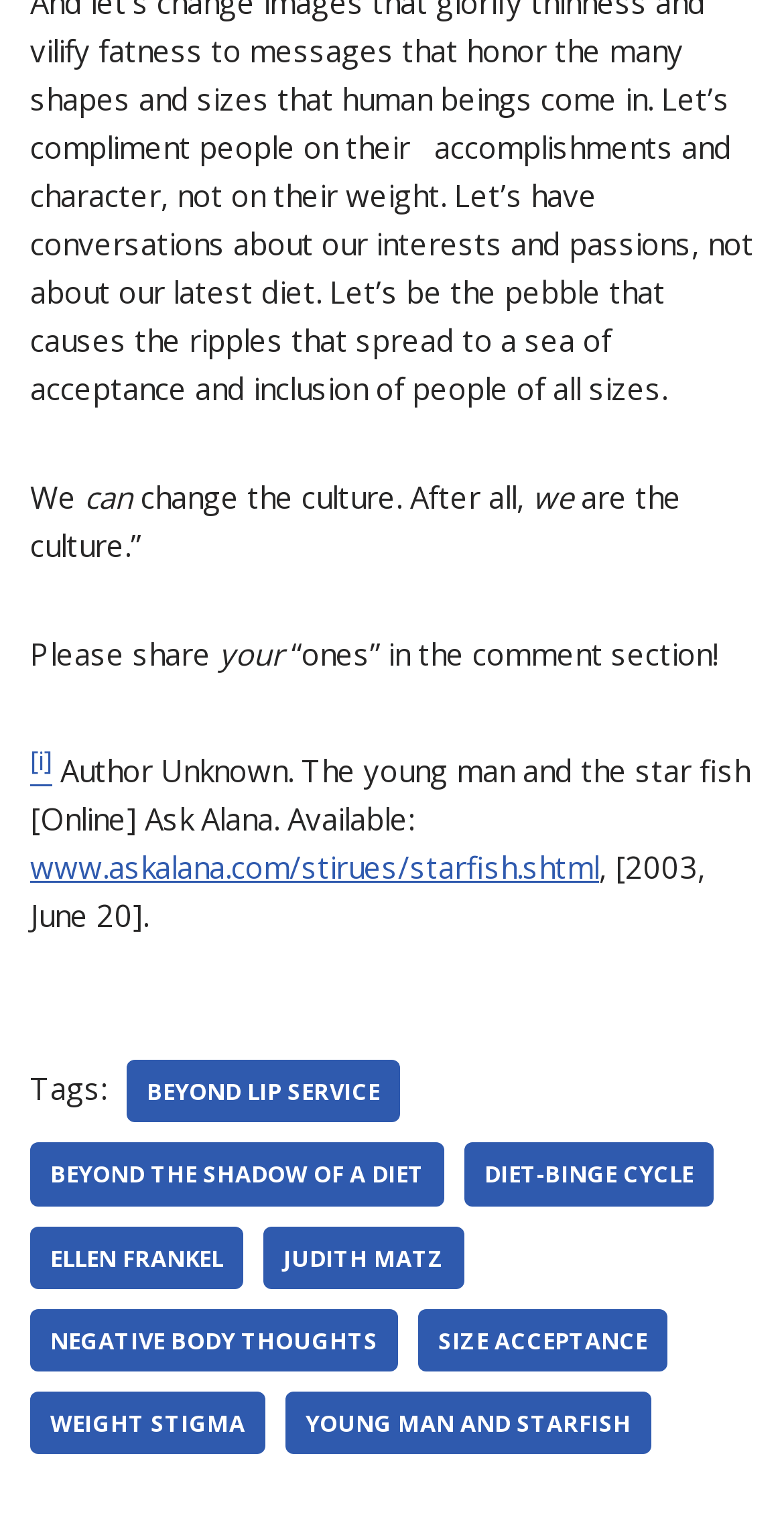Provide a short answer to the following question with just one word or phrase: What is the quote about changing the culture?

We change the culture.